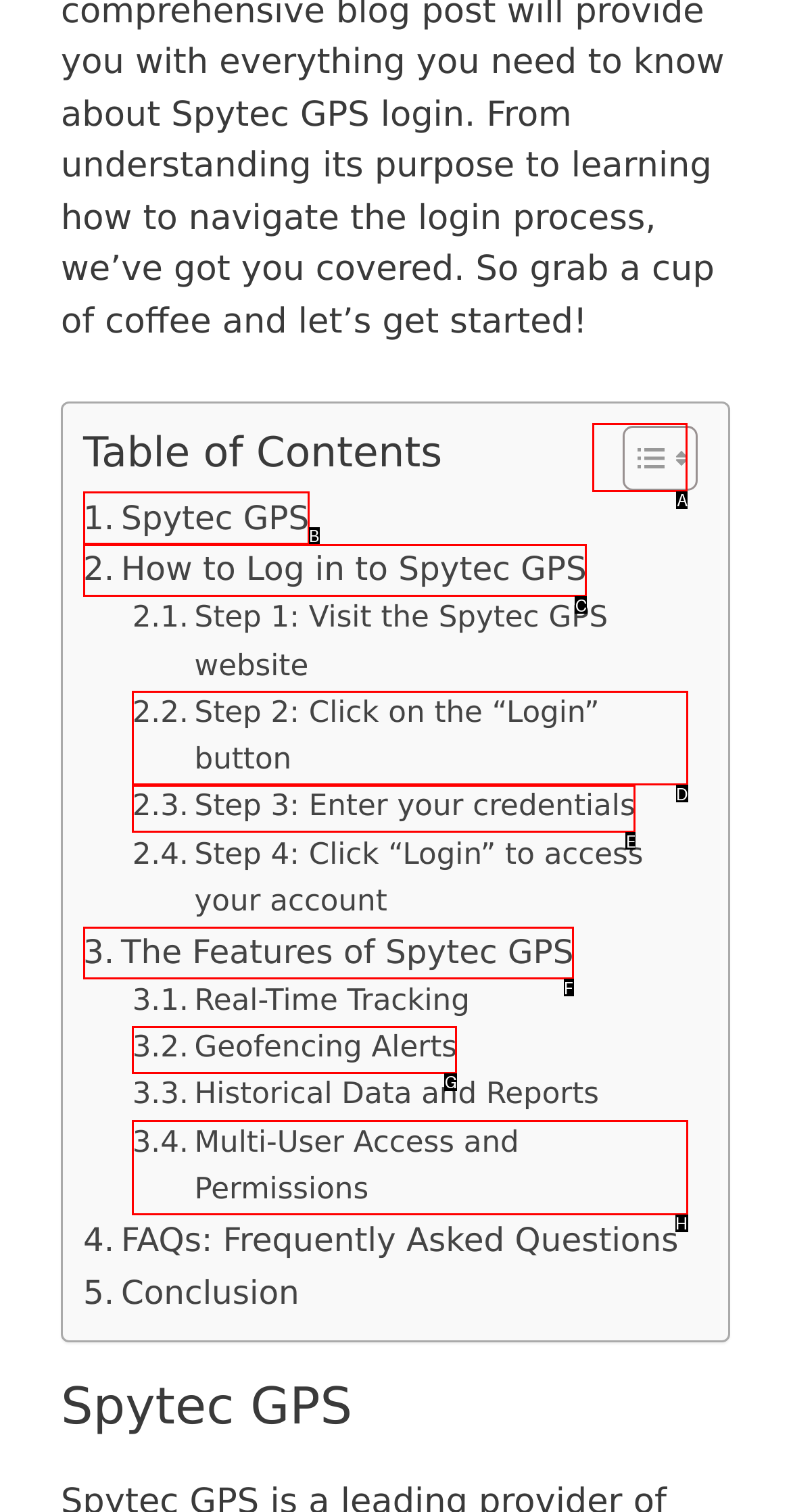Choose the HTML element that should be clicked to accomplish the task: Toggle Table of Content. Answer with the letter of the chosen option.

A